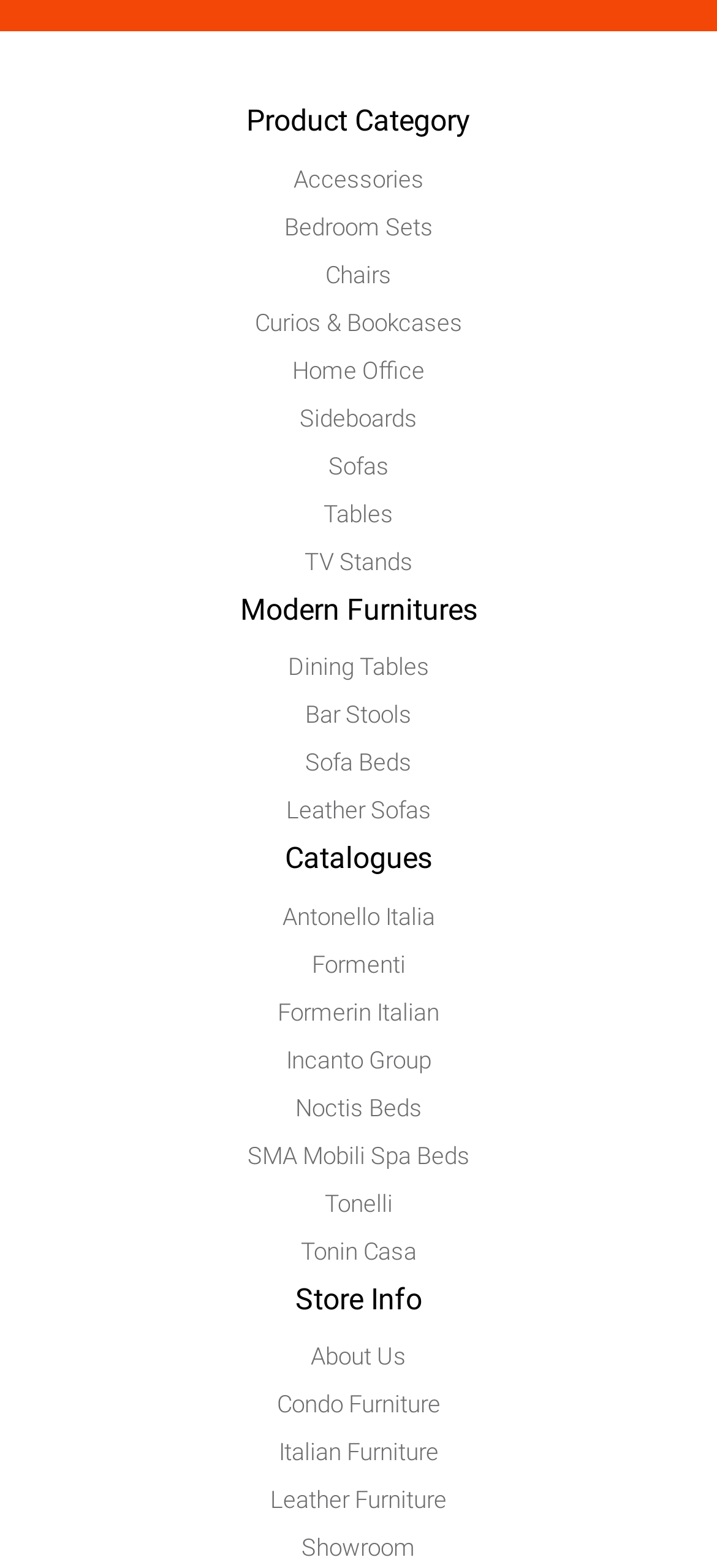Please predict the bounding box coordinates of the element's region where a click is necessary to complete the following instruction: "Get to know About Us". The coordinates should be represented by four float numbers between 0 and 1, i.e., [left, top, right, bottom].

[0.433, 0.857, 0.567, 0.874]